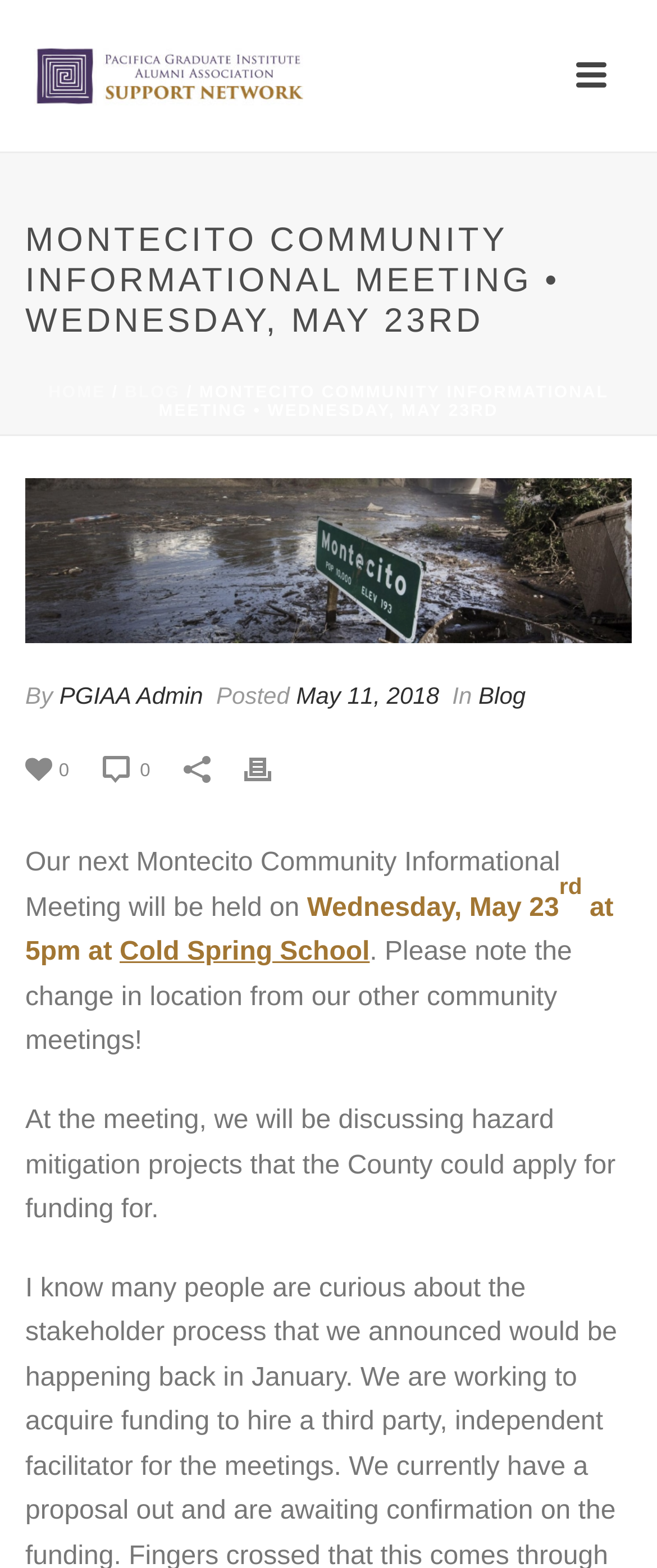Determine the bounding box coordinates of the element's region needed to click to follow the instruction: "read personal growth blog". Provide these coordinates as four float numbers between 0 and 1, formatted as [left, top, right, bottom].

None